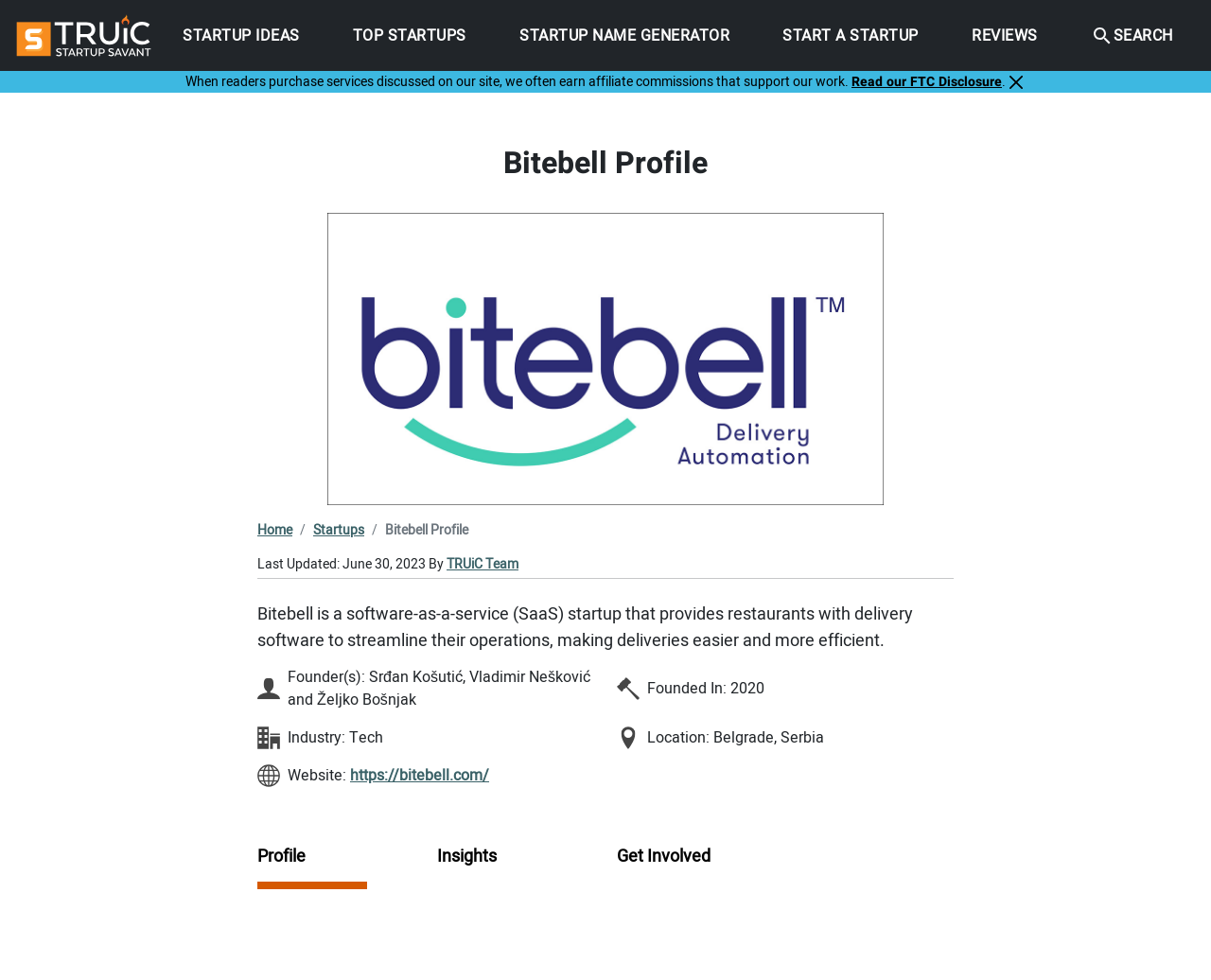Offer an in-depth caption of the entire webpage.

The webpage is about Bitebell, a software-as-a-service (SaaS) startup that provides restaurants with delivery software to streamline their operations. At the top of the page, there is a main navigation section with several links, including "Startup Savant Logo", "STARTUP IDEAS", "TOP STARTUPS", "STARTUP NAME GENERATOR", "START A STARTUP", "REVIEWS", and "SEARCH". 

Below the navigation section, there is an alert box with a message about affiliate commissions and a link to read the FTC Disclosure. 

The main content of the page is divided into sections. At the top, there is a heading "Bitebell Profile" and a Bitebell logo. Below the logo, there are links to "Home", "Startups", and a static text "Bitebell Profile". 

The next section provides information about the profile, including the last updated date, the author, and a separator line. 

Following the separator line, there is a paragraph describing Bitebell's business, which is a software-as-a-service (SaaS) startup that provides restaurants with delivery software to streamline their operations. 

Below the paragraph, there are several sections with icons and static text, providing information about the founders, the year the company was founded, the industry, location, and website. 

At the bottom of the page, there are three links: "Profile", "Insights", and "Get Involved".